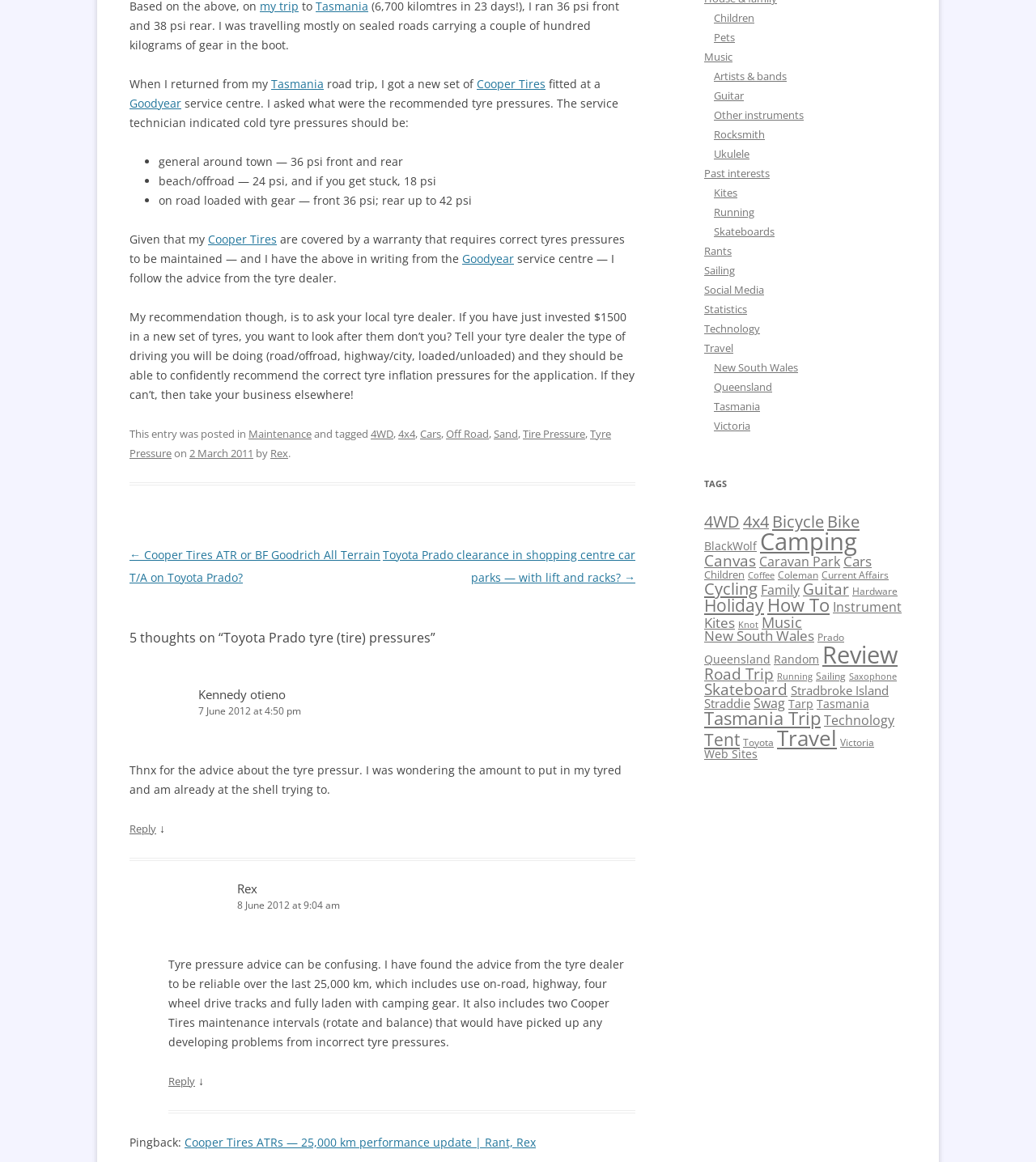Locate the bounding box coordinates of the clickable element to fulfill the following instruction: "Click on the link 'New South Wales'". Provide the coordinates as four float numbers between 0 and 1 in the format [left, top, right, bottom].

[0.689, 0.31, 0.77, 0.323]